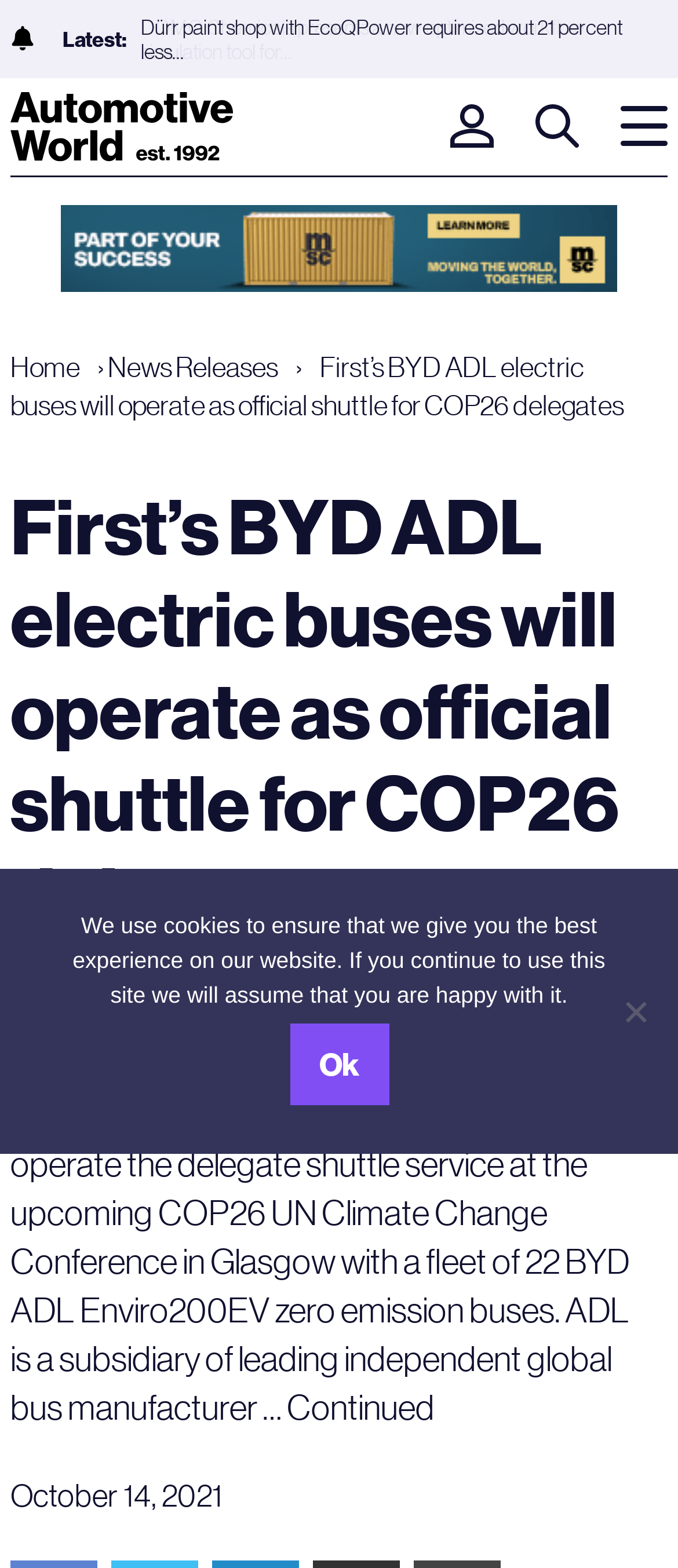Describe every aspect of the webpage comprehensively.

The webpage appears to be an article from Automotive World, with the title "First’s BYD ADL electric buses will operate as official shuttle for COP26 delegates". At the top left, there is a small image, and next to it, a "Latest" label. Below this, there is a link to an article about Dürr paint shop with EcoQPower. 

On the top right, there is an advertisement iframe, and below it, a navigation menu with links to "Automotive World", "Login", and a "Search" button. The search bar is located below the navigation menu, with a "Search for:" label and a search box. 

The main content of the article is located below the search bar, with a heading that matches the title of the webpage. The article text describes how Alexander Dennis Limited (ADL) and BYD UK will operate a fleet of 22 BYD ADL Enviro200EV zero-emission buses as the delegate shuttle service at the upcoming COP26 UN Climate Change Conference in Glasgow. 

There are several images on the page, including two at the bottom right, and one in the middle of the article. A "Continued" link is located at the bottom of the article, and a time stamp "October 14, 2021" is located below it. 

A "Cookie Notice" dialog is located at the bottom of the page, with a message about the use of cookies and options to "Ok" or decline.